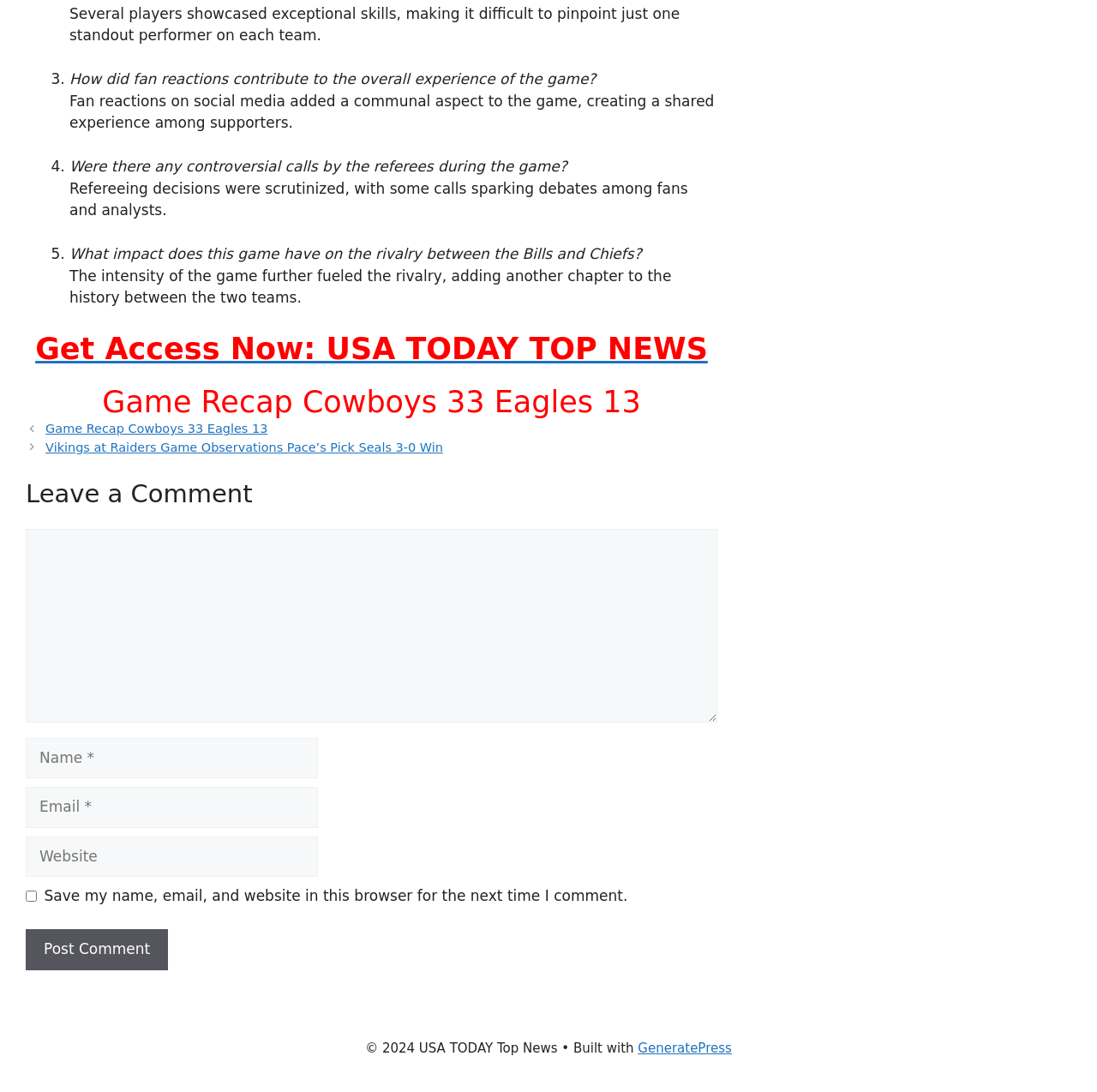Please provide the bounding box coordinate of the region that matches the element description: parent_node: Comment name="comment". Coordinates should be in the format (top-left x, top-left y, bottom-right x, bottom-right y) and all values should be between 0 and 1.

[0.023, 0.484, 0.654, 0.662]